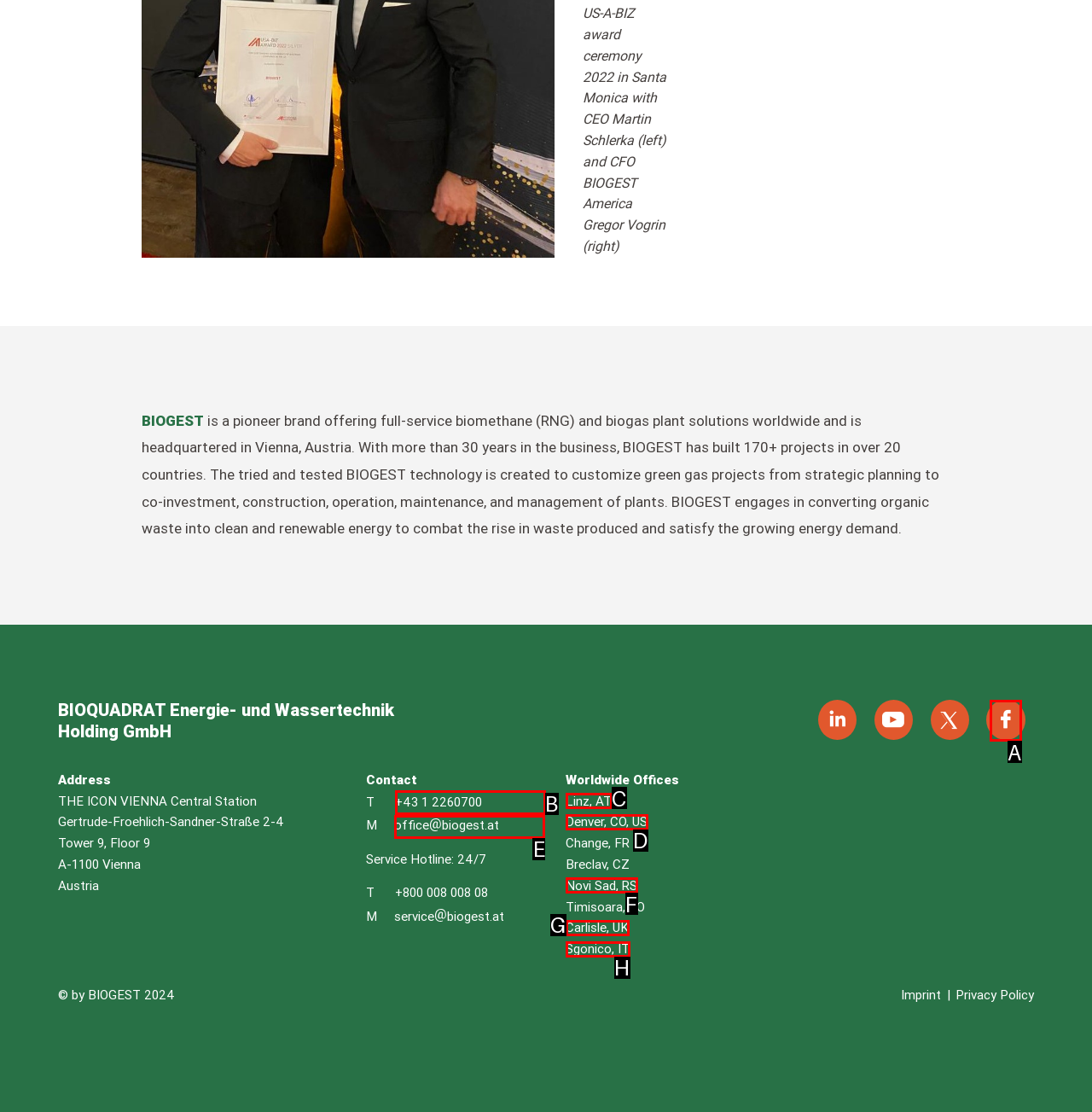Determine which UI element you should click to perform the task: Get in touch with BIOGEST via email
Provide the letter of the correct option from the given choices directly.

E